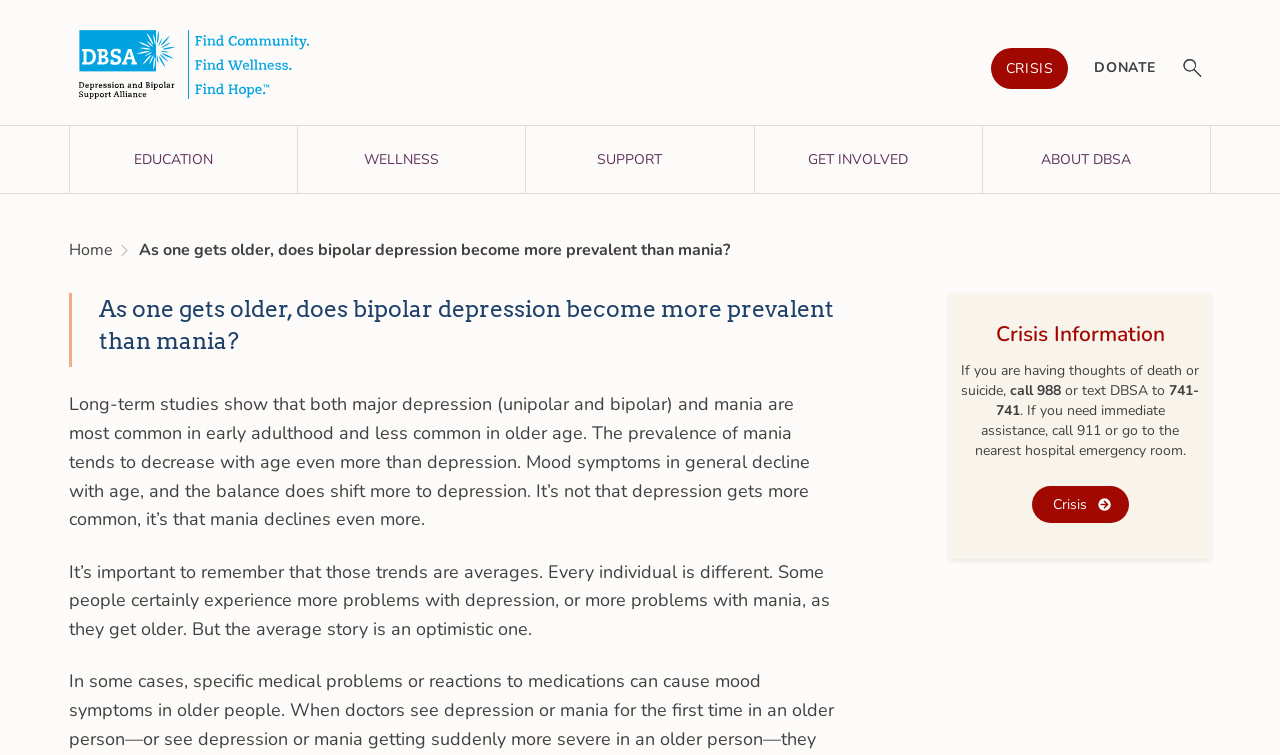Please locate the clickable area by providing the bounding box coordinates to follow this instruction: "Go to CRISIS page".

[0.774, 0.063, 0.835, 0.118]